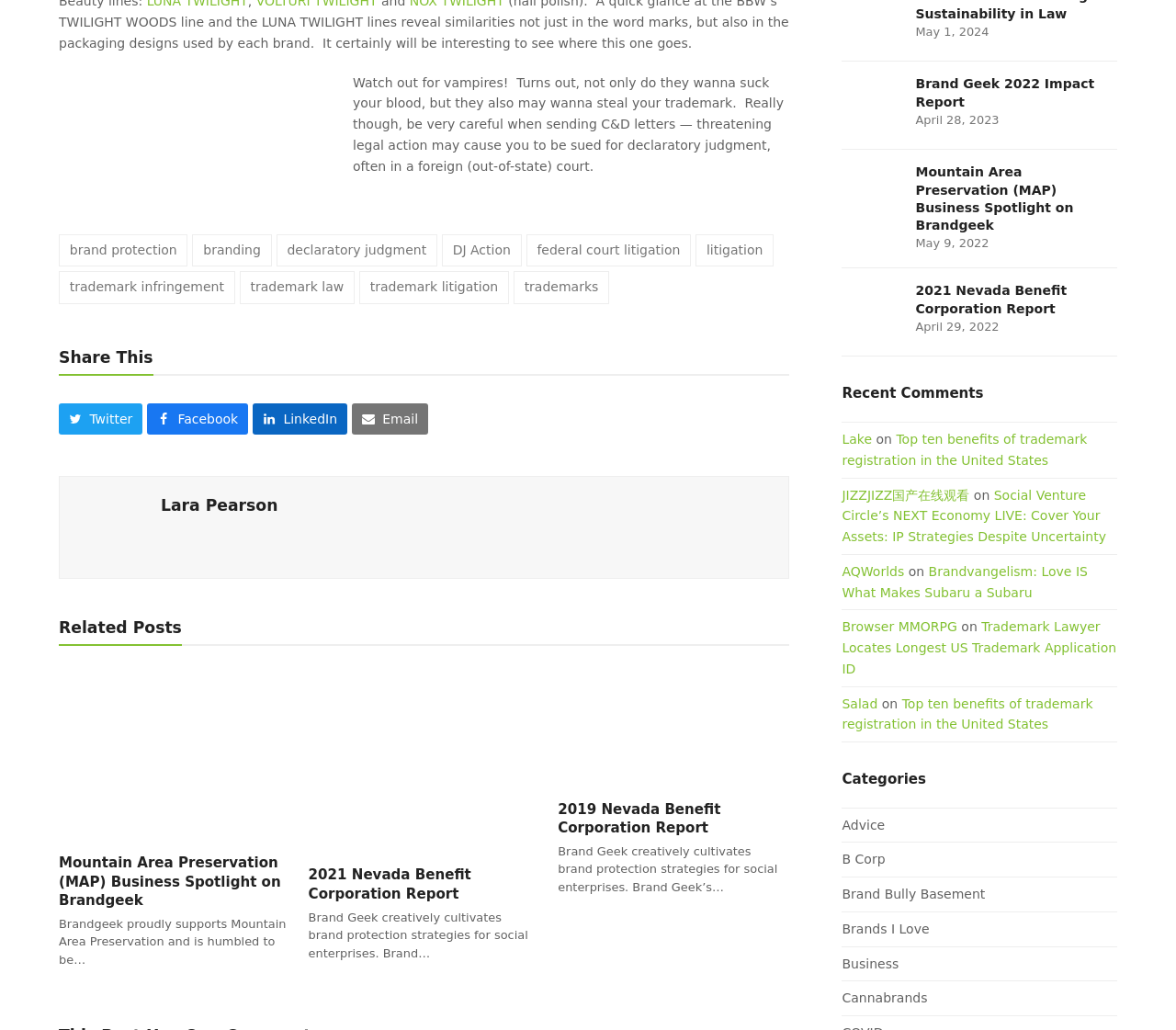Please locate the bounding box coordinates of the element's region that needs to be clicked to follow the instruction: "Visit the author's page". The bounding box coordinates should be provided as four float numbers between 0 and 1, i.e., [left, top, right, bottom].

[0.066, 0.504, 0.121, 0.518]